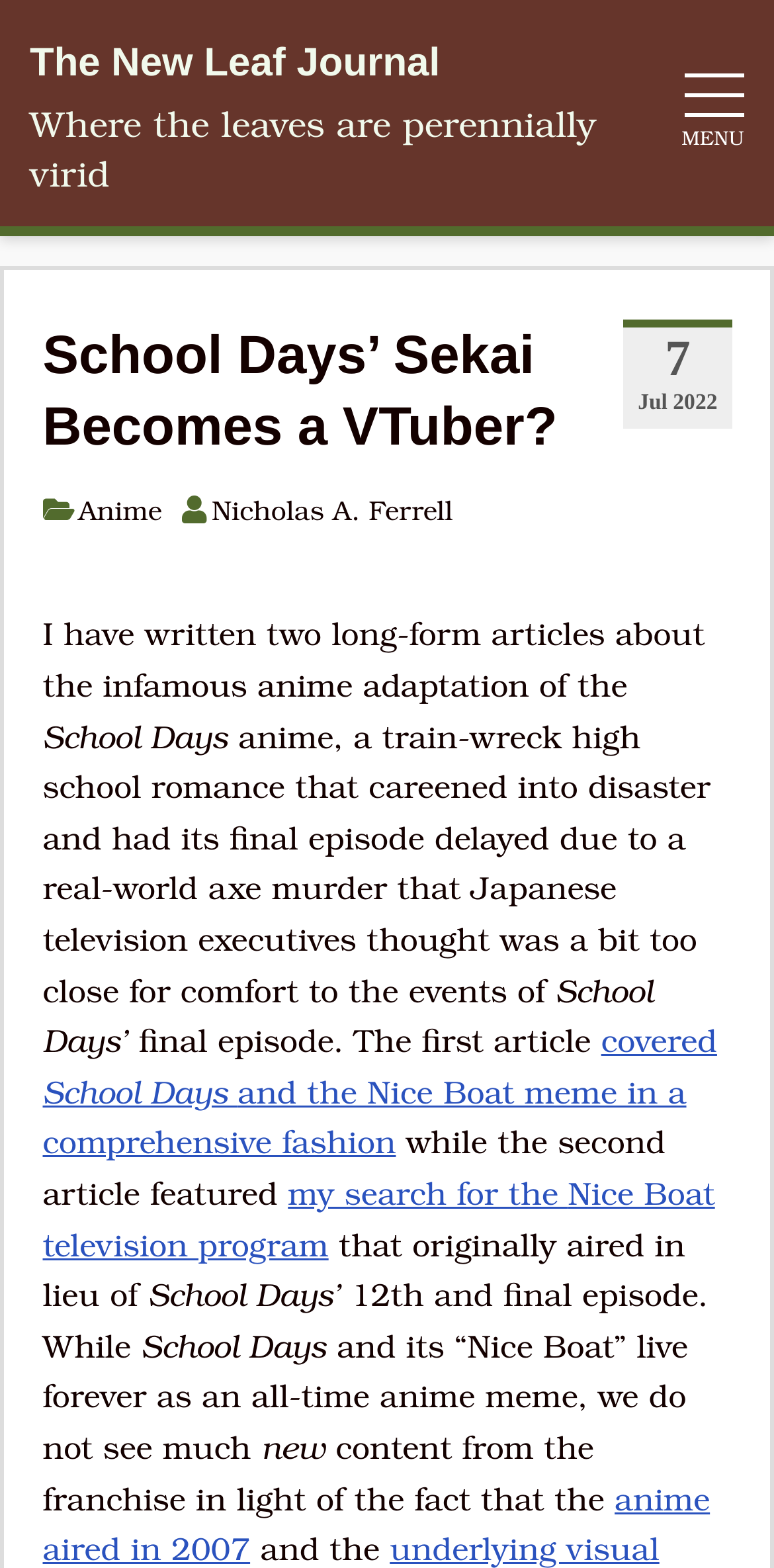Who is the author of the article?
Provide a well-explained and detailed answer to the question.

I found the author's name by looking at the link 'Nicholas A. Ferrell' which is located below the article title and above the article content.